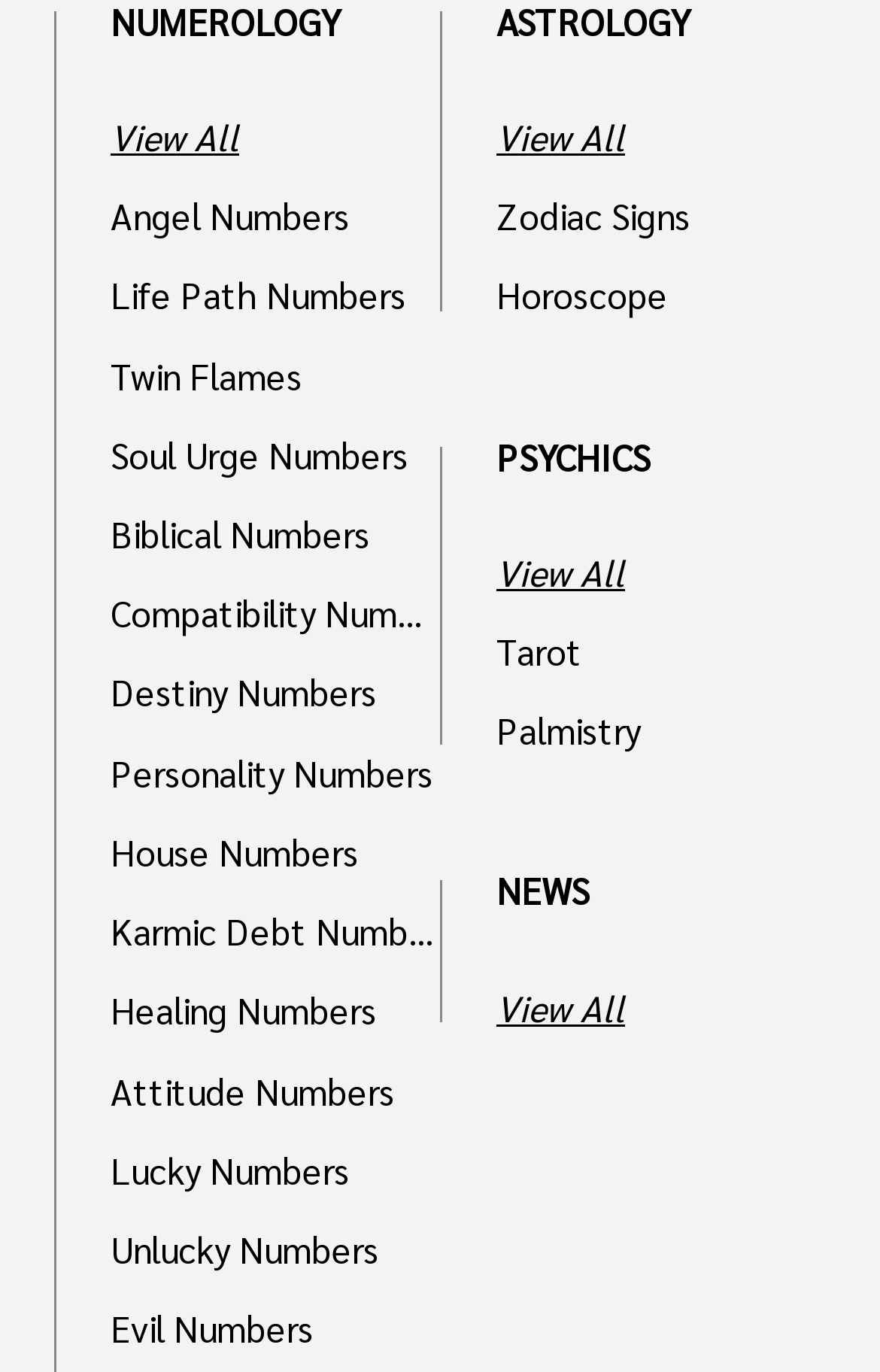How many main categories are on the webpage?
Using the image provided, answer with just one word or phrase.

4